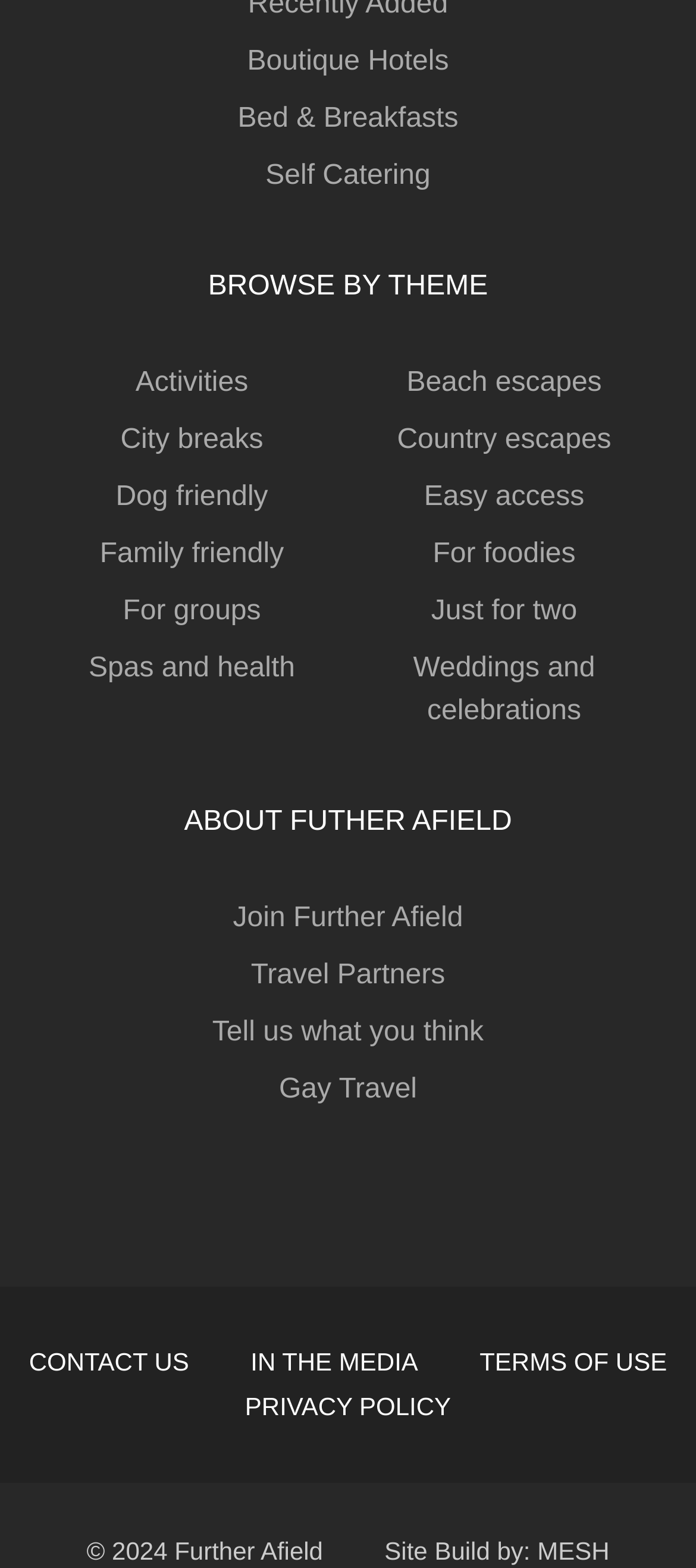How many links are related to travel themes?
Use the image to answer the question with a single word or phrase.

9